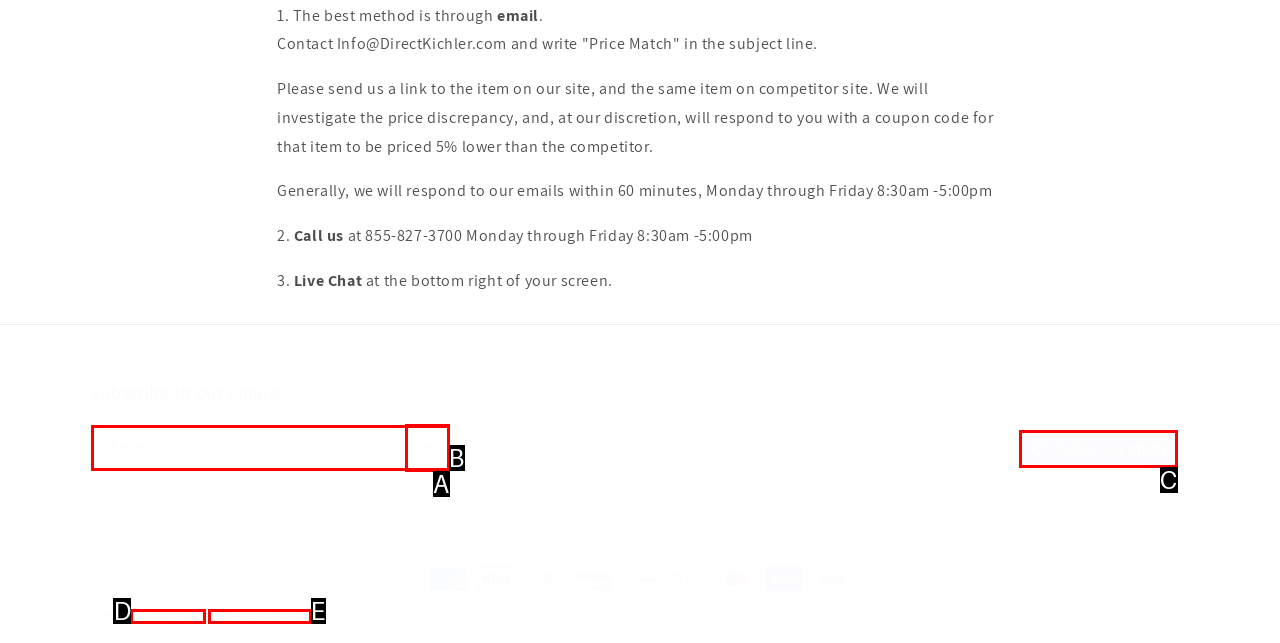Point out the option that best suits the description: ShopforLights
Indicate your answer with the letter of the selected choice.

D